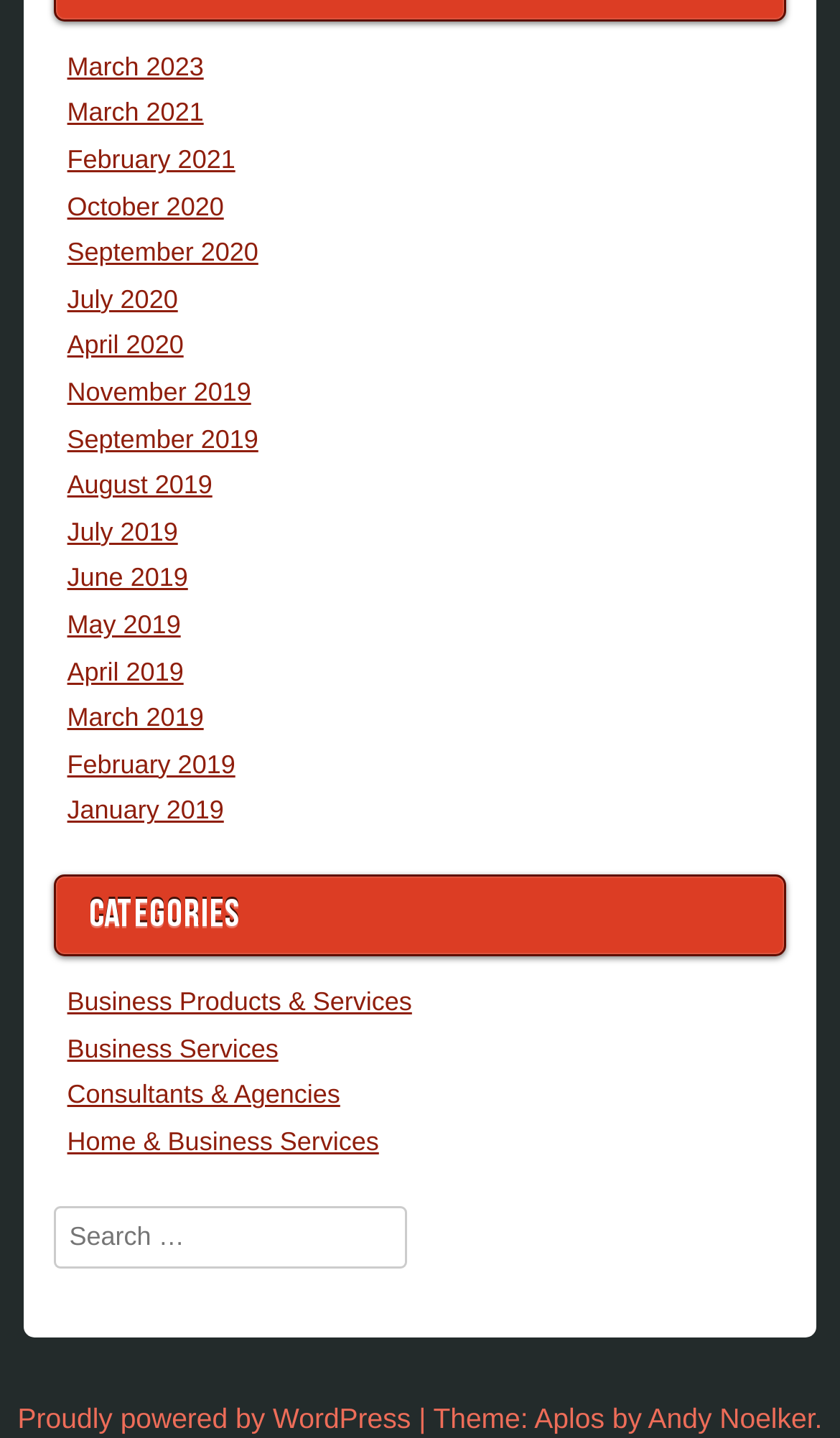What is the name of the theme used by the webpage?
Refer to the screenshot and deliver a thorough answer to the question presented.

I looked at the footer of the webpage and found a text that says 'Theme: Aplos by Andy Noelker.', indicating that the theme used by the webpage is Aplos.